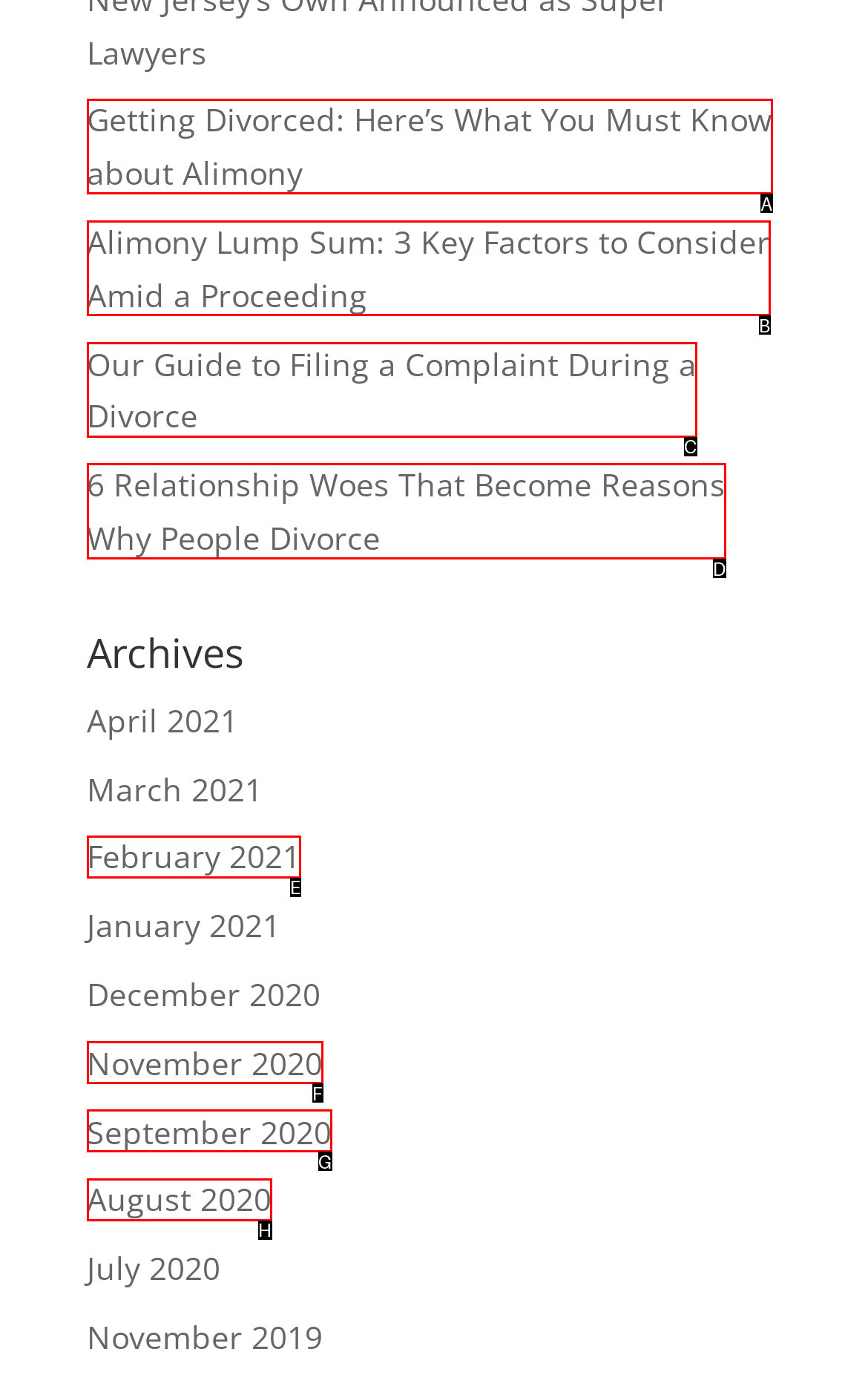Identify the HTML element to select in order to accomplish the following task: Check relationship woes
Reply with the letter of the chosen option from the given choices directly.

D